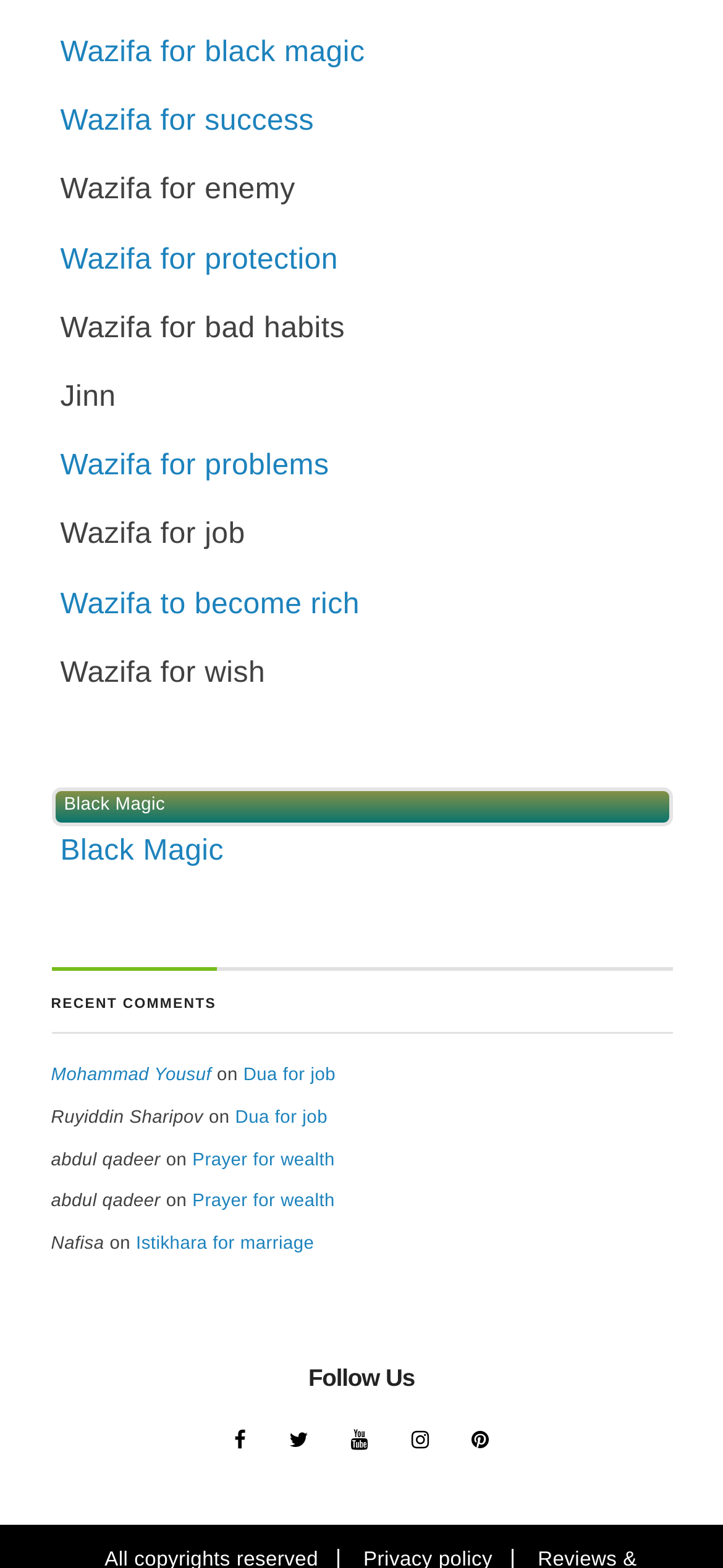What is the second wazifa link related to?
Based on the screenshot, answer the question with a single word or phrase.

success